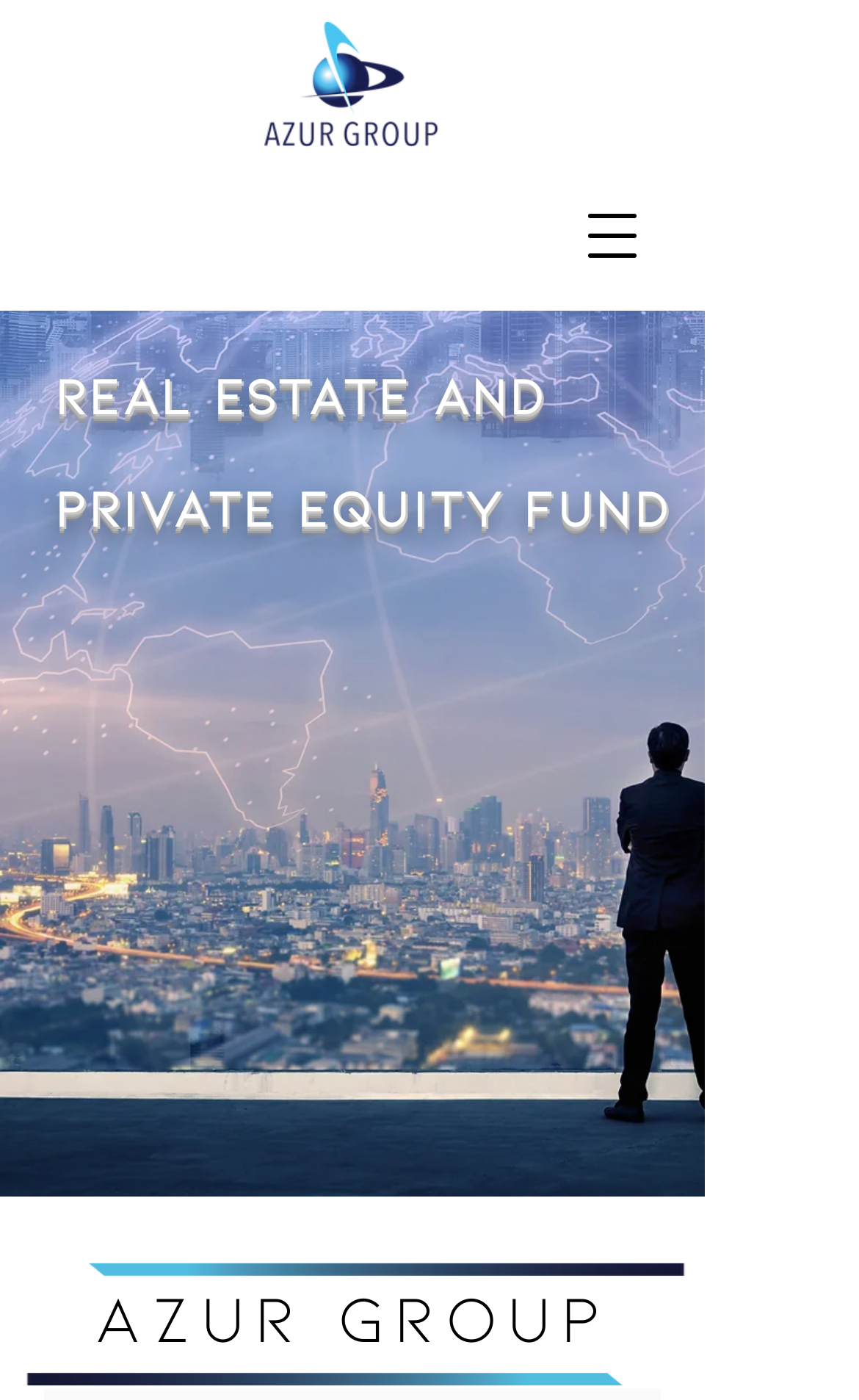Provide a short, one-word or phrase answer to the question below:
What type of business is Azur Group involved in?

Private Equity Fund